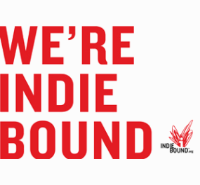Give a one-word or short phrase answer to this question: 
What is the purpose of the graphic representation?

To inspire readers